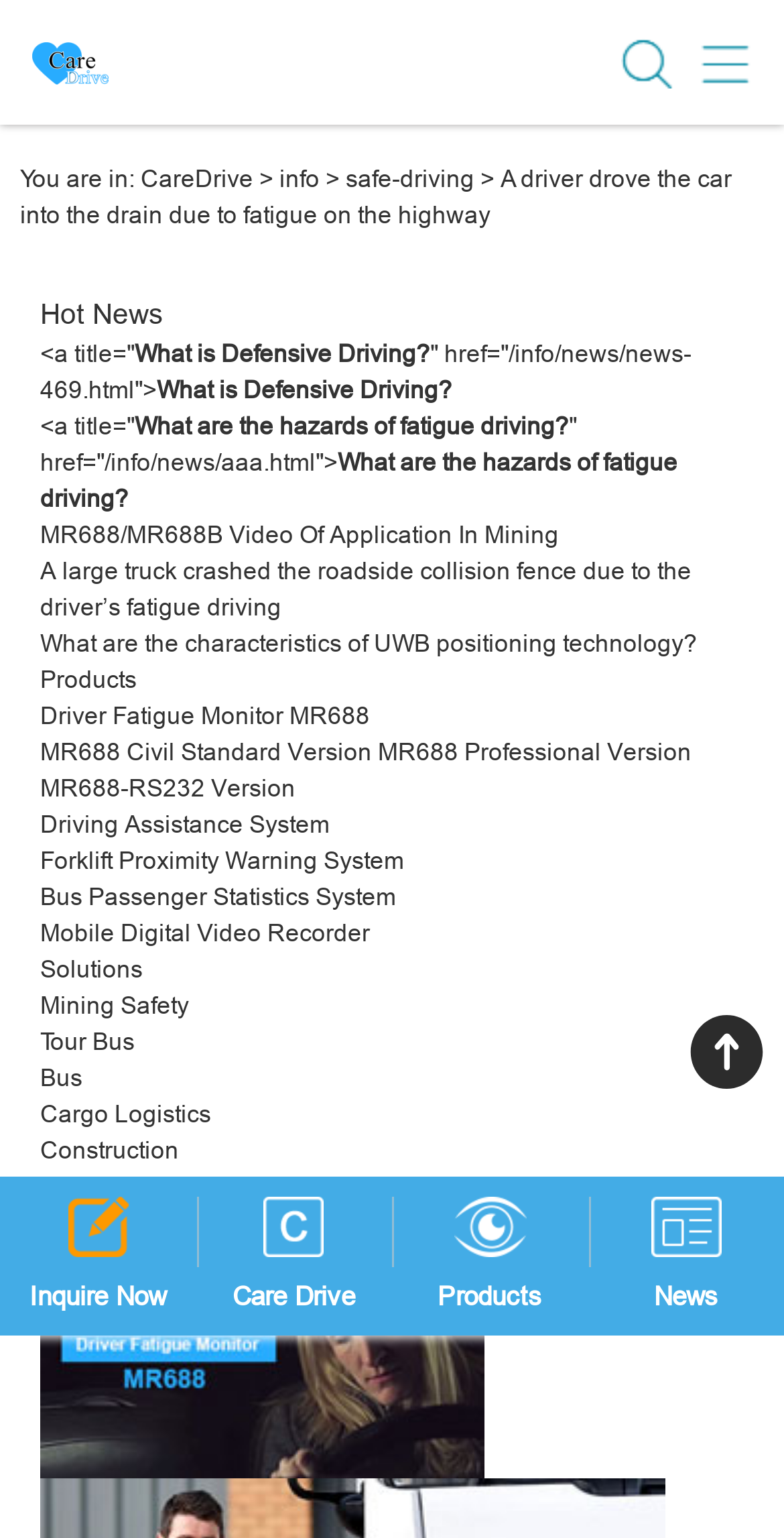Convey a detailed summary of the webpage, mentioning all key elements.

The webpage is about CareDrive, a company that provides solutions for safe driving. At the top left corner, there is a logo of CareDrive, accompanied by a link to the homepage. On the top right side, there are three small images.

Below the logo, there is a navigation menu with links to "info", "safe-driving", and other news articles. The menu is divided into two sections, with the first section containing links to news articles and the second section containing links to products and solutions.

The main content of the webpage is divided into three sections: Hot News, Products, and Solutions. The Hot News section contains several links to news articles, including "What is Defensive Driving?" and "What are the hazards of fatigue driving?". The Products section contains a list of products, including Driver Fatigue Monitor MR688, Driving Assistance System, and Forklift Proximity Warning System. Each product has a brief description and a link to more information.

The Solutions section contains links to various solutions provided by CareDrive, including Mining Safety, Tour Bus, Bus, and Cargo Logistics. There is also a link to "driver drowsy driving" with an accompanying image.

At the bottom of the webpage, there are five links to different sections of the website, including Inquire Now, Care Drive, Products, and News. Each link has an accompanying image.